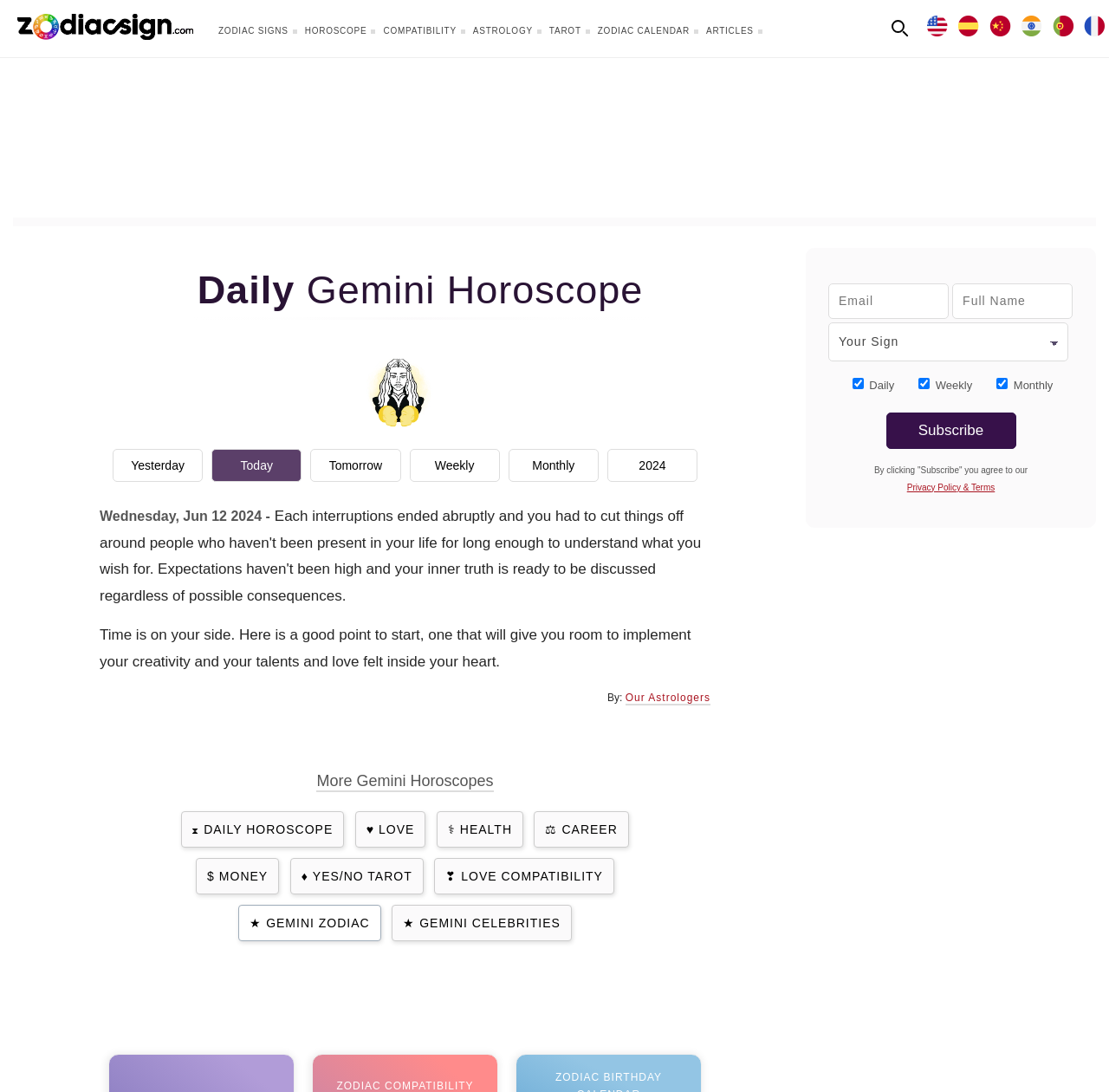Identify the bounding box coordinates of the clickable region required to complete the instruction: "Read more about Gemini zodiac". The coordinates should be given as four float numbers within the range of 0 and 1, i.e., [left, top, right, bottom].

[0.215, 0.829, 0.344, 0.862]